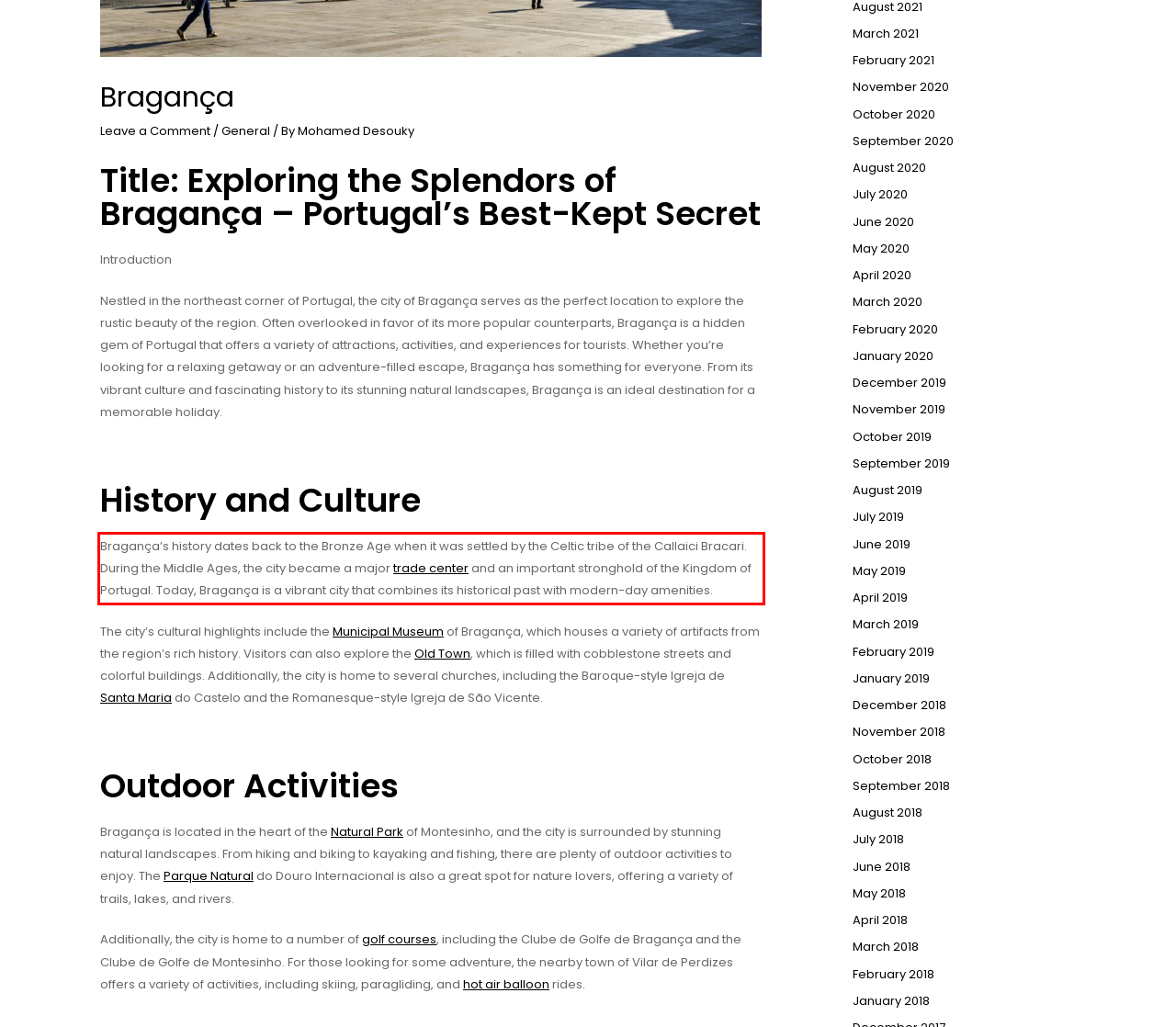Within the screenshot of a webpage, identify the red bounding box and perform OCR to capture the text content it contains.

Bragança’s history dates back to the Bronze Age when it was settled by the Celtic tribe of the Callaici Bracari. During the Middle Ages, the city became a major trade center and an important stronghold of the Kingdom of Portugal. Today, Bragança is a vibrant city that combines its historical past with modern-day amenities.